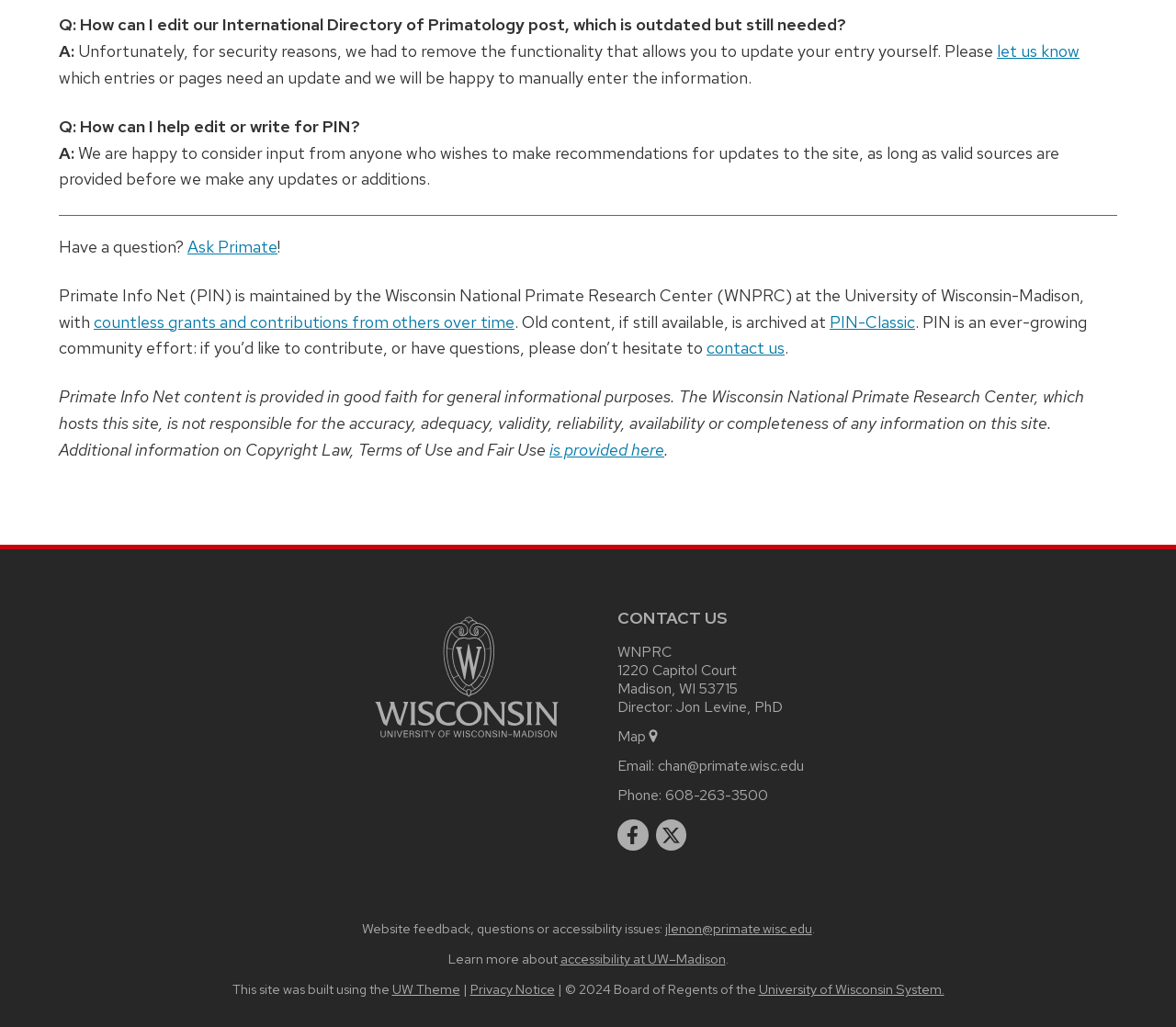What is Primate Info Net?
Look at the image and respond with a single word or a short phrase.

A community effort